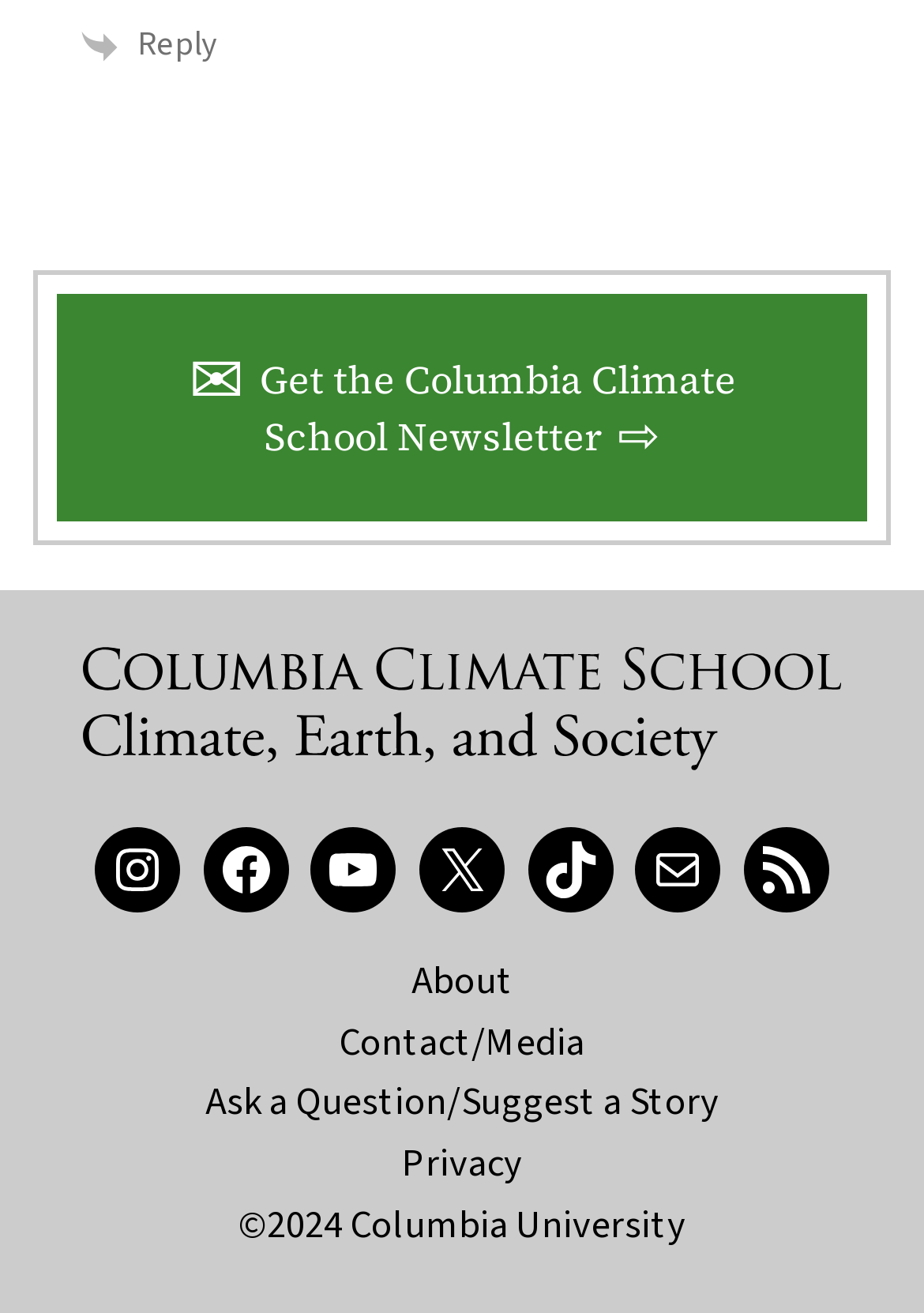Can you identify the bounding box coordinates of the clickable region needed to carry out this instruction: 'Get the Columbia Climate School Newsletter'? The coordinates should be four float numbers within the range of 0 to 1, stated as [left, top, right, bottom].

[0.204, 0.269, 0.796, 0.352]